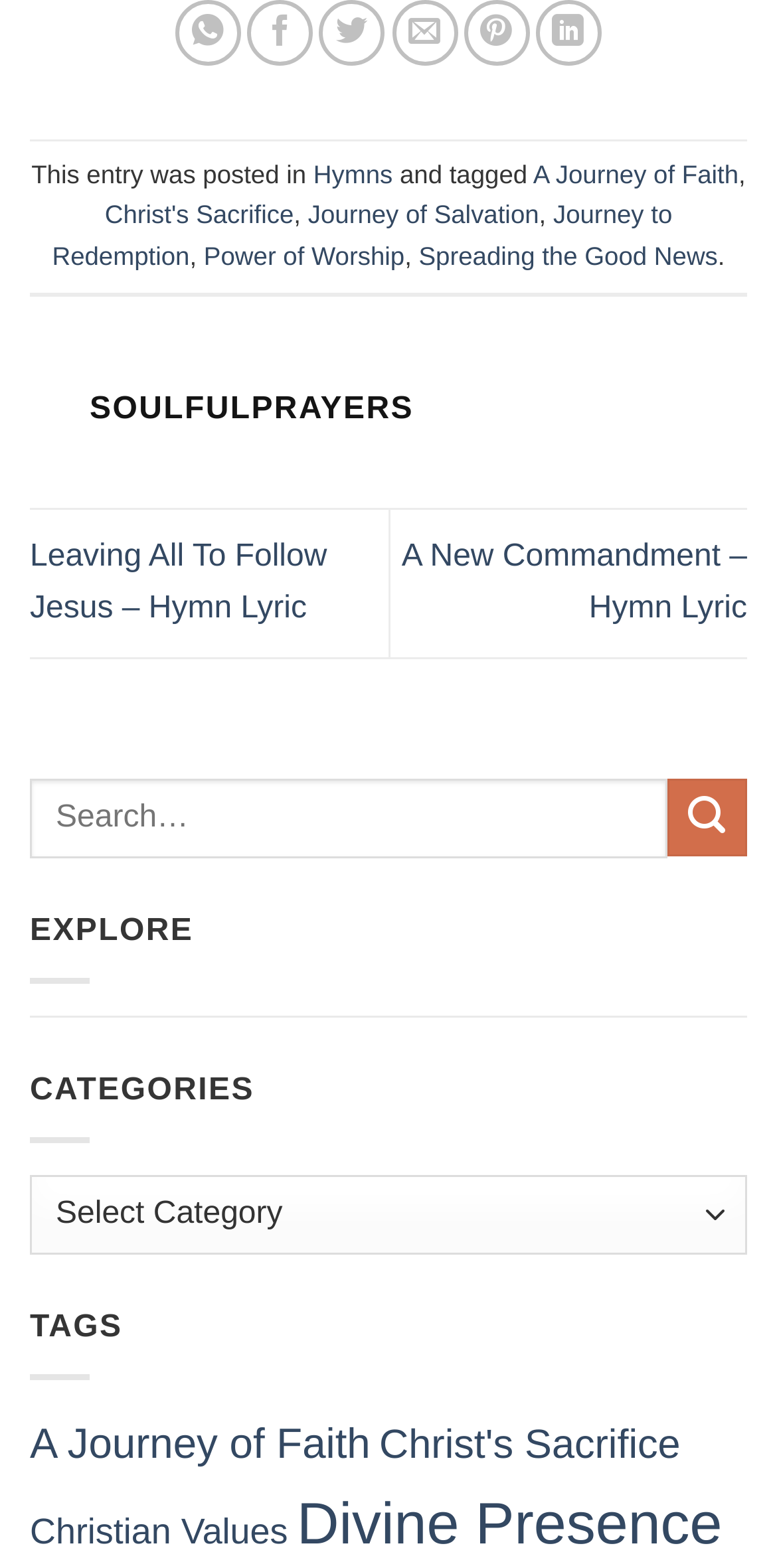Determine the bounding box coordinates for the area that needs to be clicked to fulfill this task: "Select a category from the dropdown". The coordinates must be given as four float numbers between 0 and 1, i.e., [left, top, right, bottom].

[0.038, 0.749, 0.962, 0.8]